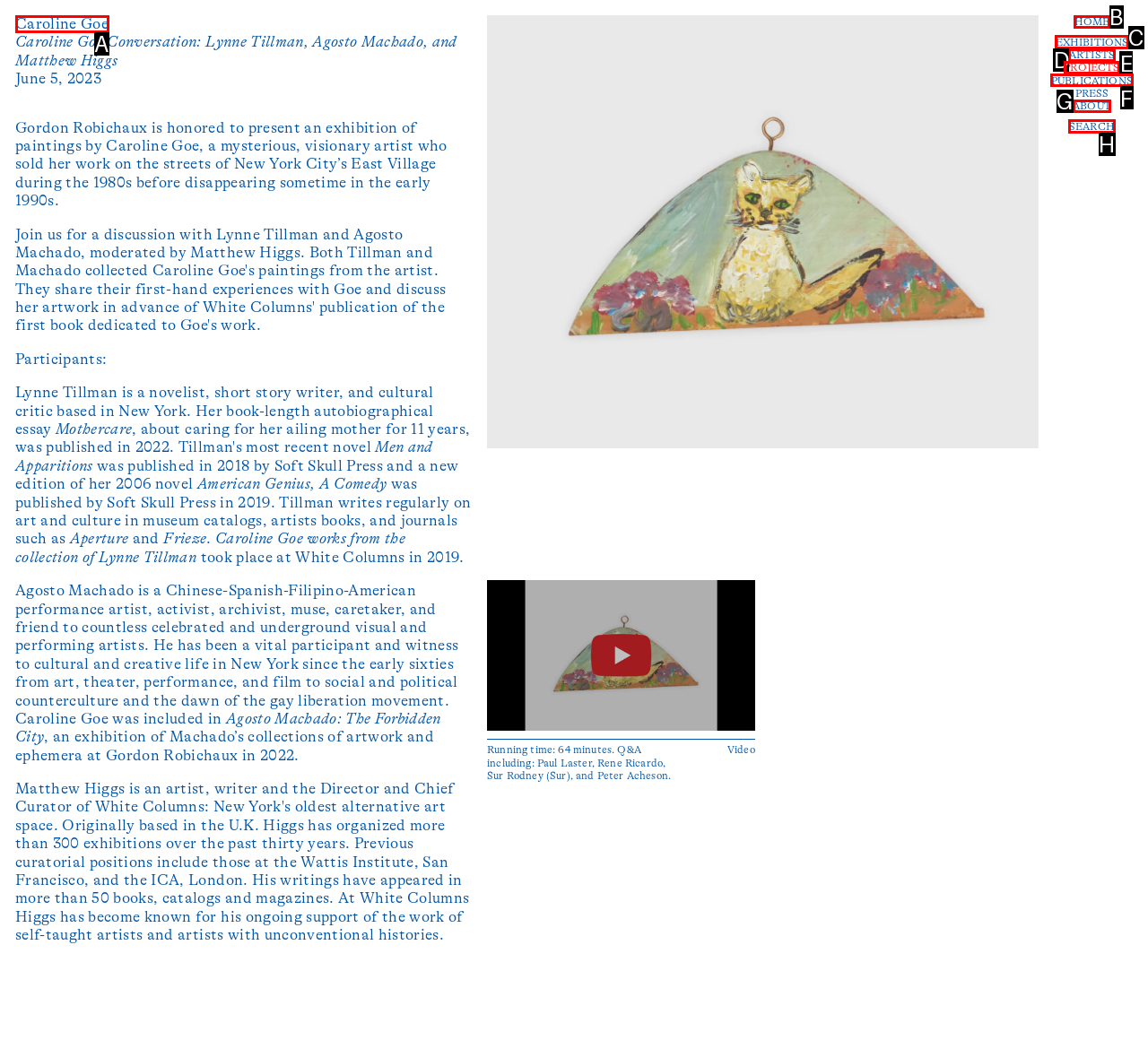Which lettered UI element aligns with this description: Caroline Goe
Provide your answer using the letter from the available choices.

A